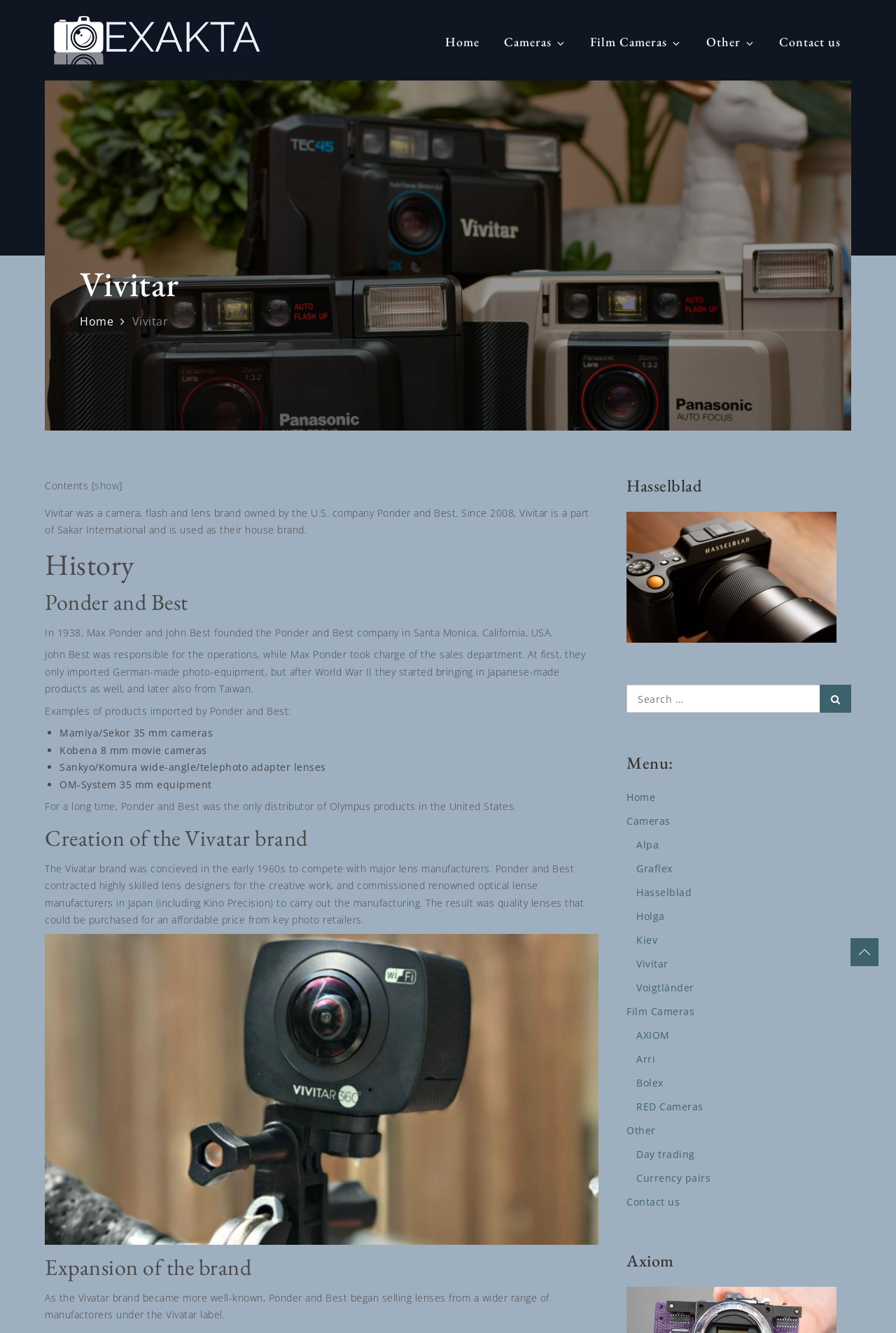Determine the bounding box for the HTML element described here: "Contact us". The coordinates should be given as [left, top, right, bottom] with each number being a float between 0 and 1.

[0.858, 0.003, 0.95, 0.06]